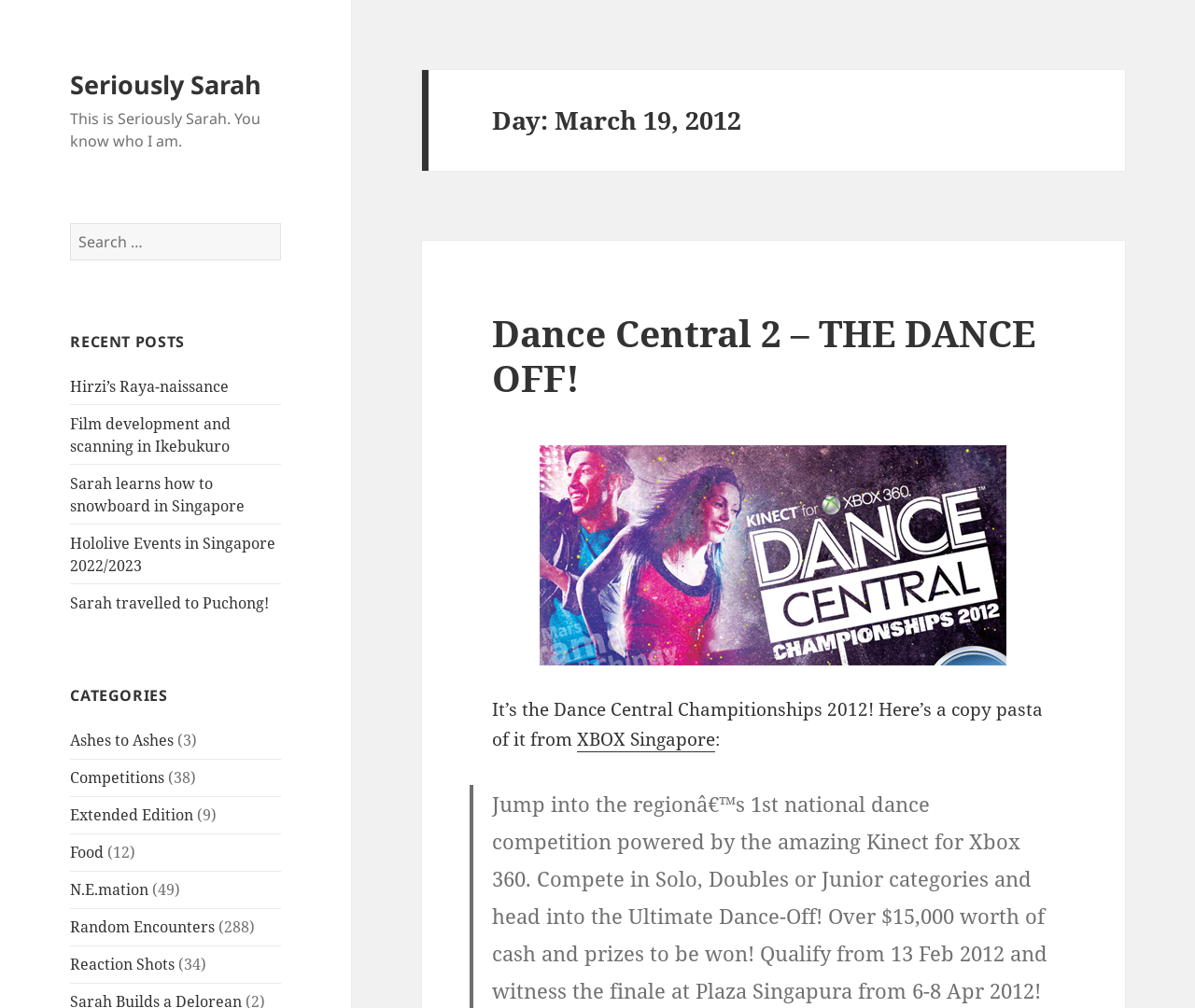Can you find the bounding box coordinates for the element to click on to achieve the instruction: "Click on 'Hirzi’s Raya-naissance'"?

[0.059, 0.373, 0.192, 0.393]